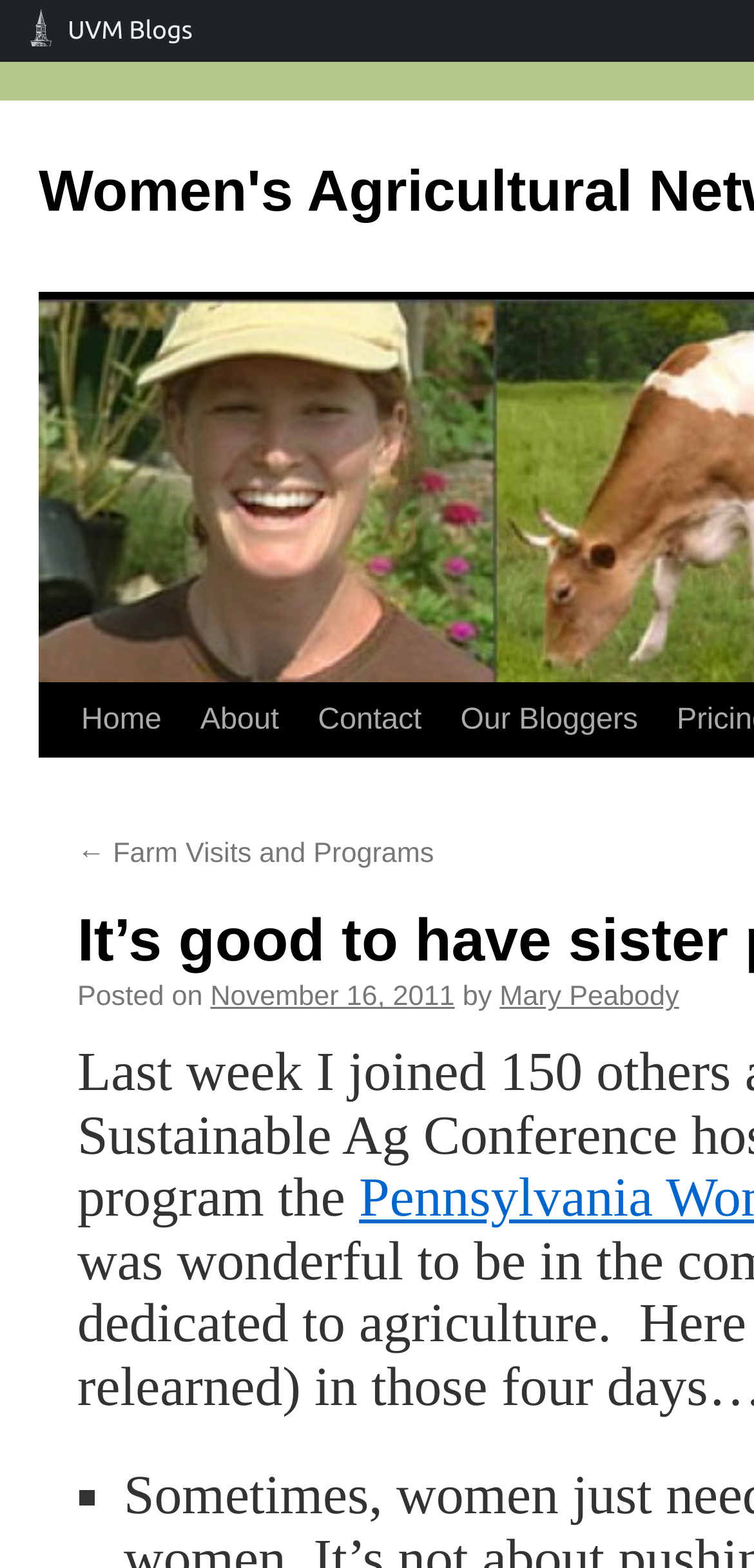How many links are in the top navigation menu?
Respond to the question with a well-detailed and thorough answer.

I counted the links in the top navigation menu, which are 'Home', 'About', 'Contact', and 'Our Bloggers', and found that there are 4 links.